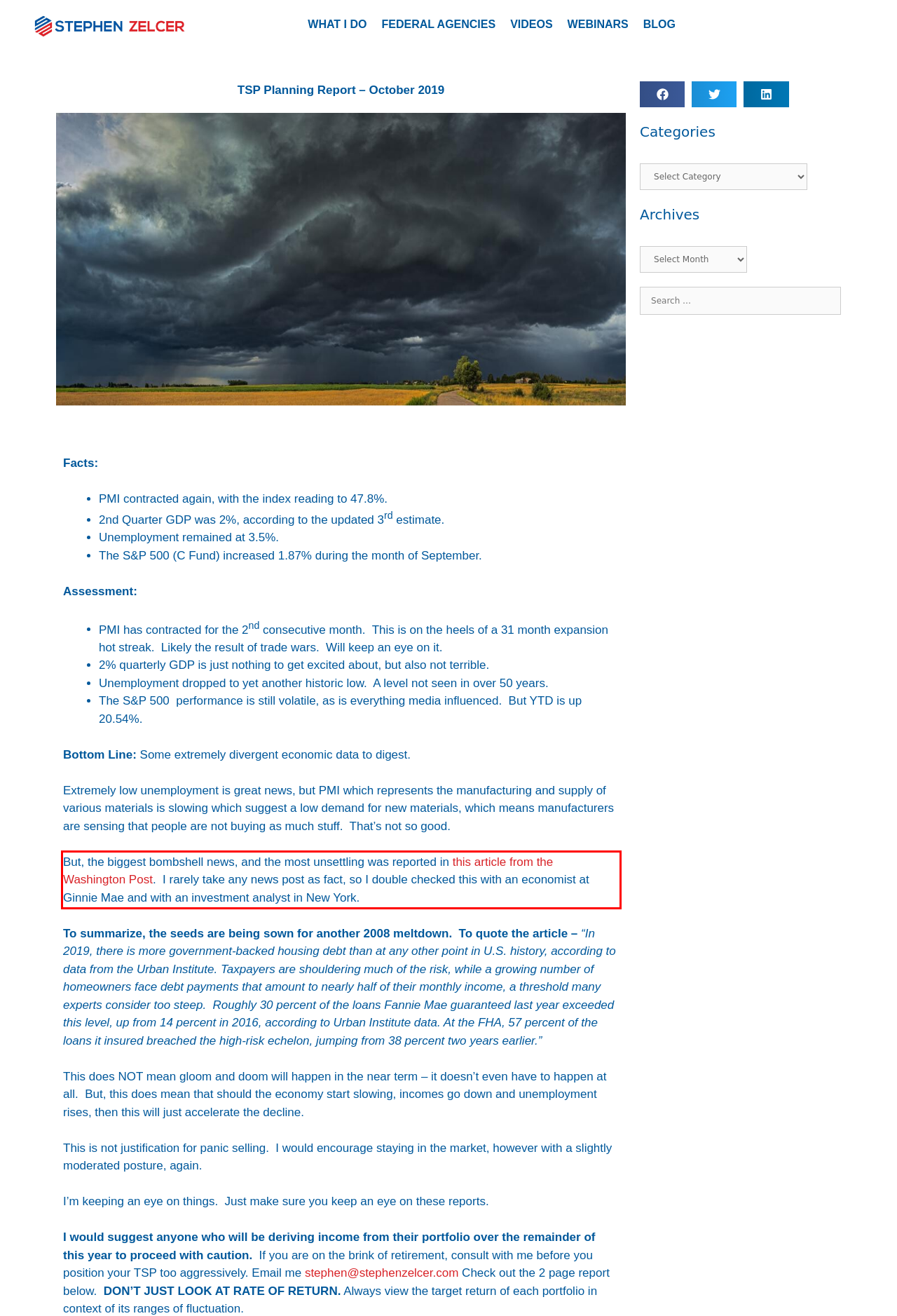Analyze the red bounding box in the provided webpage screenshot and generate the text content contained within.

But, the biggest bombshell news, and the most unsettling was reported in this article from the Washington Post. I rarely take any news post as fact, so I double checked this with an economist at Ginnie Mae and with an investment analyst in New York.